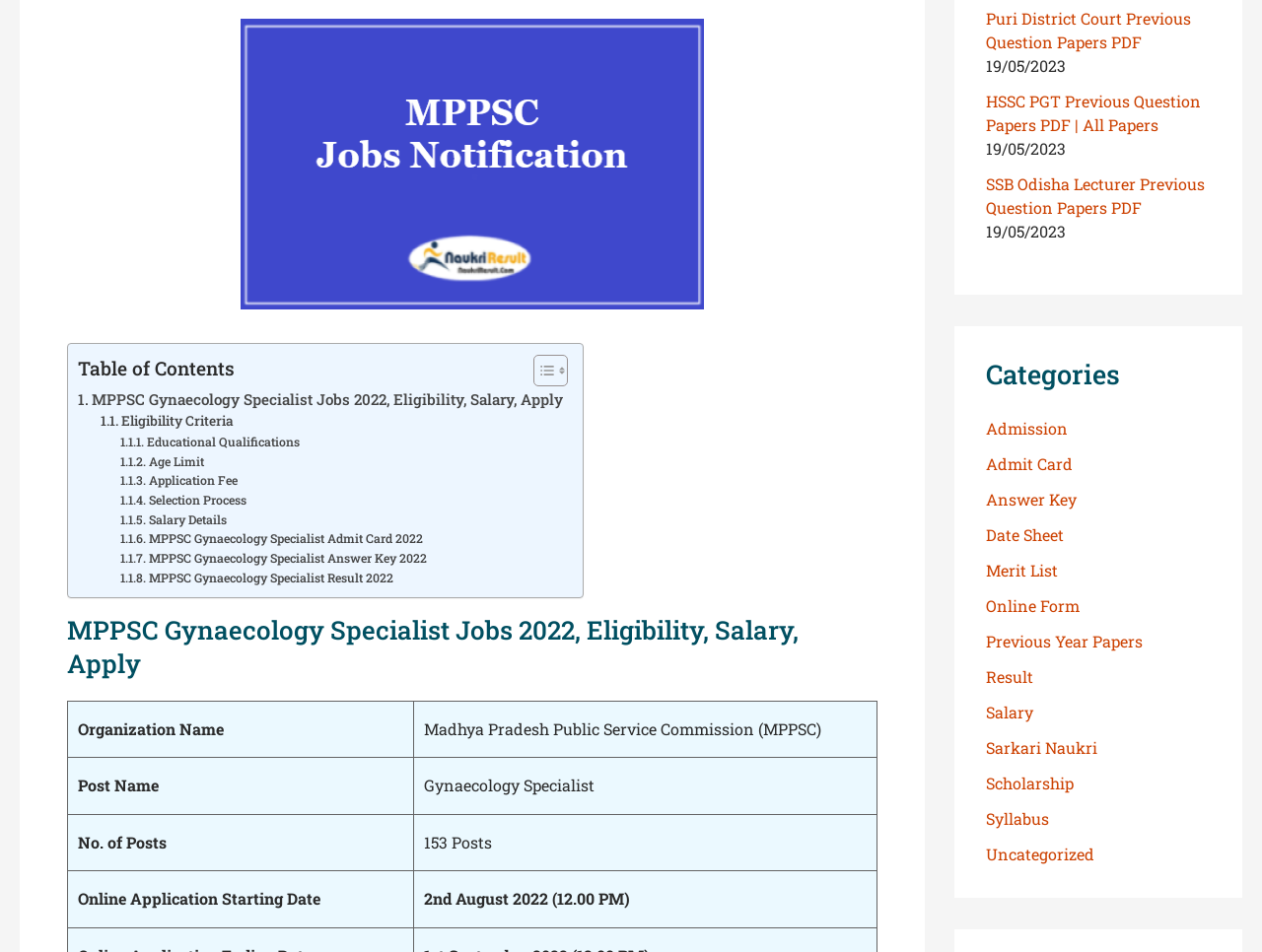Refer to the screenshot and answer the following question in detail:
What categories are available on the webpage?

The categories can be found in the navigation section with the heading 'Categories'. The section contains links to various categories such as 'Admission', 'Admit Card', 'Answer Key', and others.